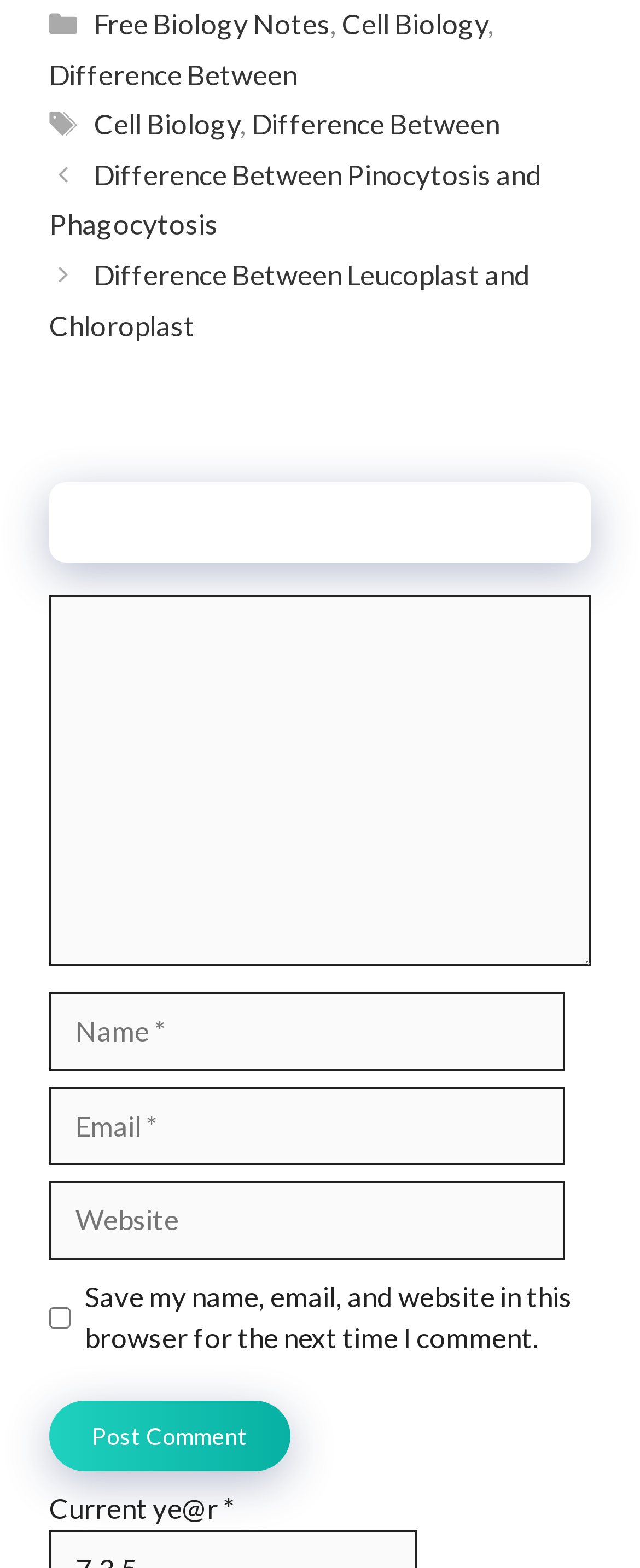What is the label of the first textbox?
Please answer using one word or phrase, based on the screenshot.

Comment